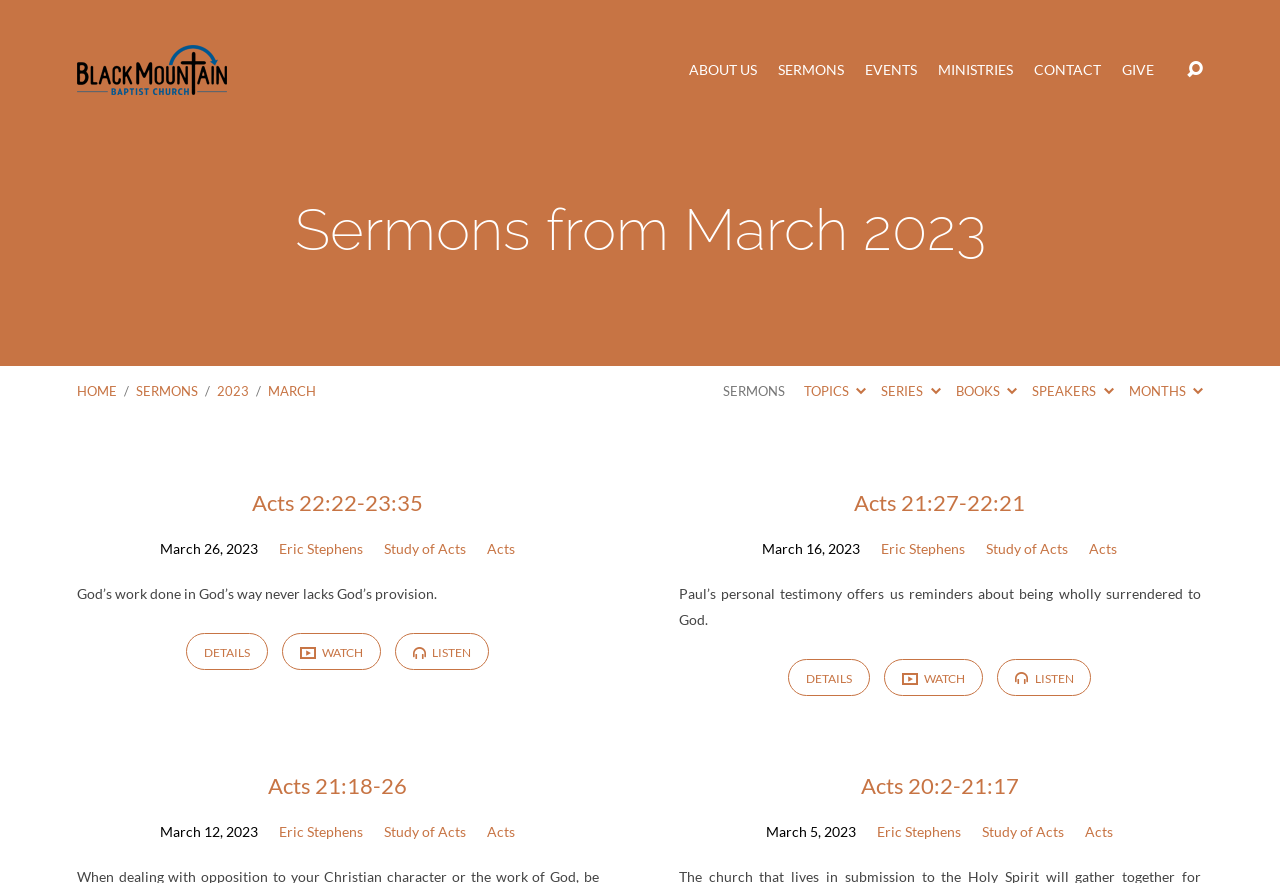What are the main categories of sermons?
Analyze the image and deliver a detailed answer to the question.

The main categories of sermons can be found in the middle of the webpage, where there are links to 'TOPICS', 'SERIES', 'BOOKS', 'SPEAKERS', and 'MONTHS'. These categories are likely used to organize and filter the sermons.